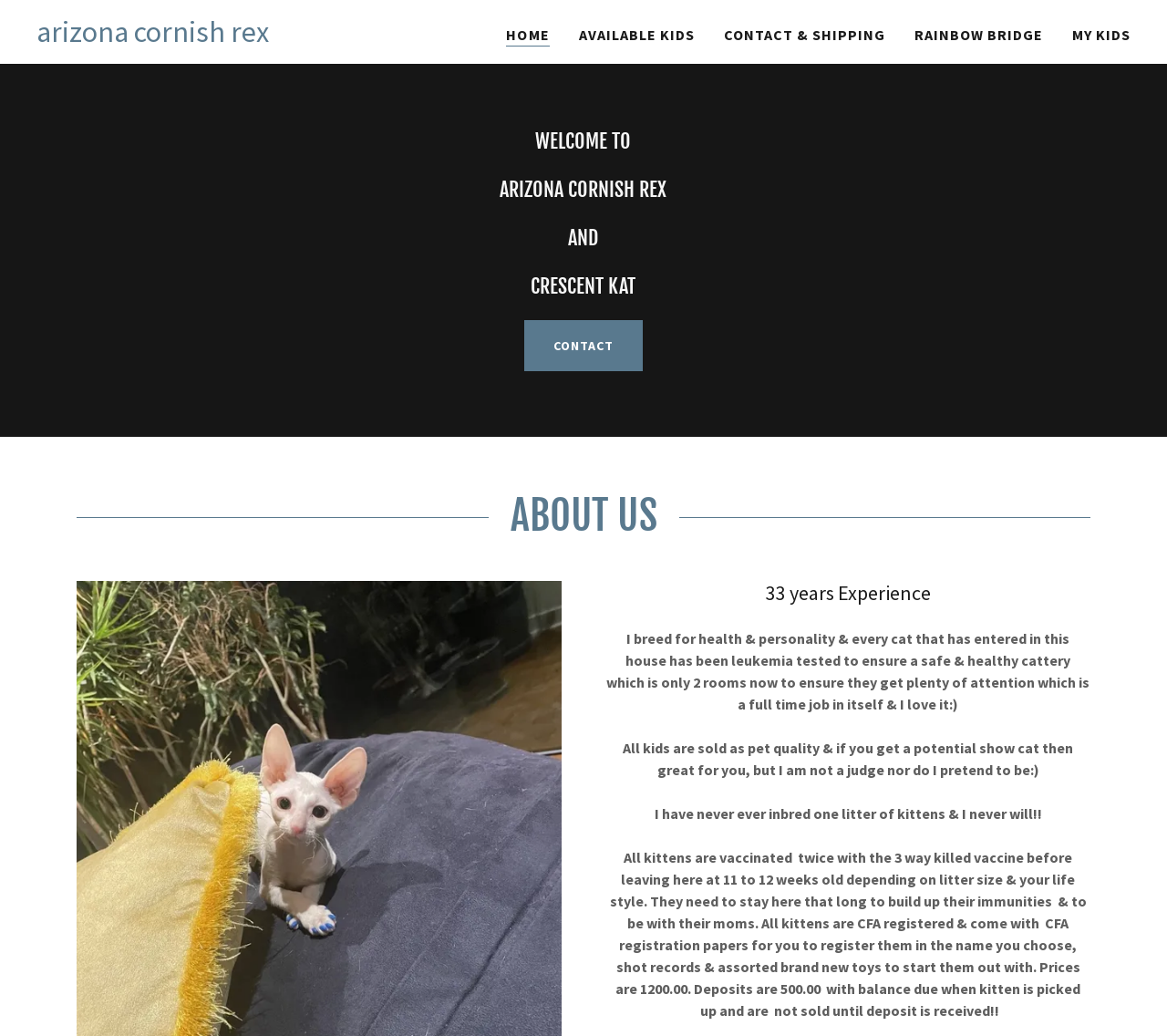Determine the bounding box for the UI element described here: "Home".

[0.434, 0.023, 0.471, 0.045]